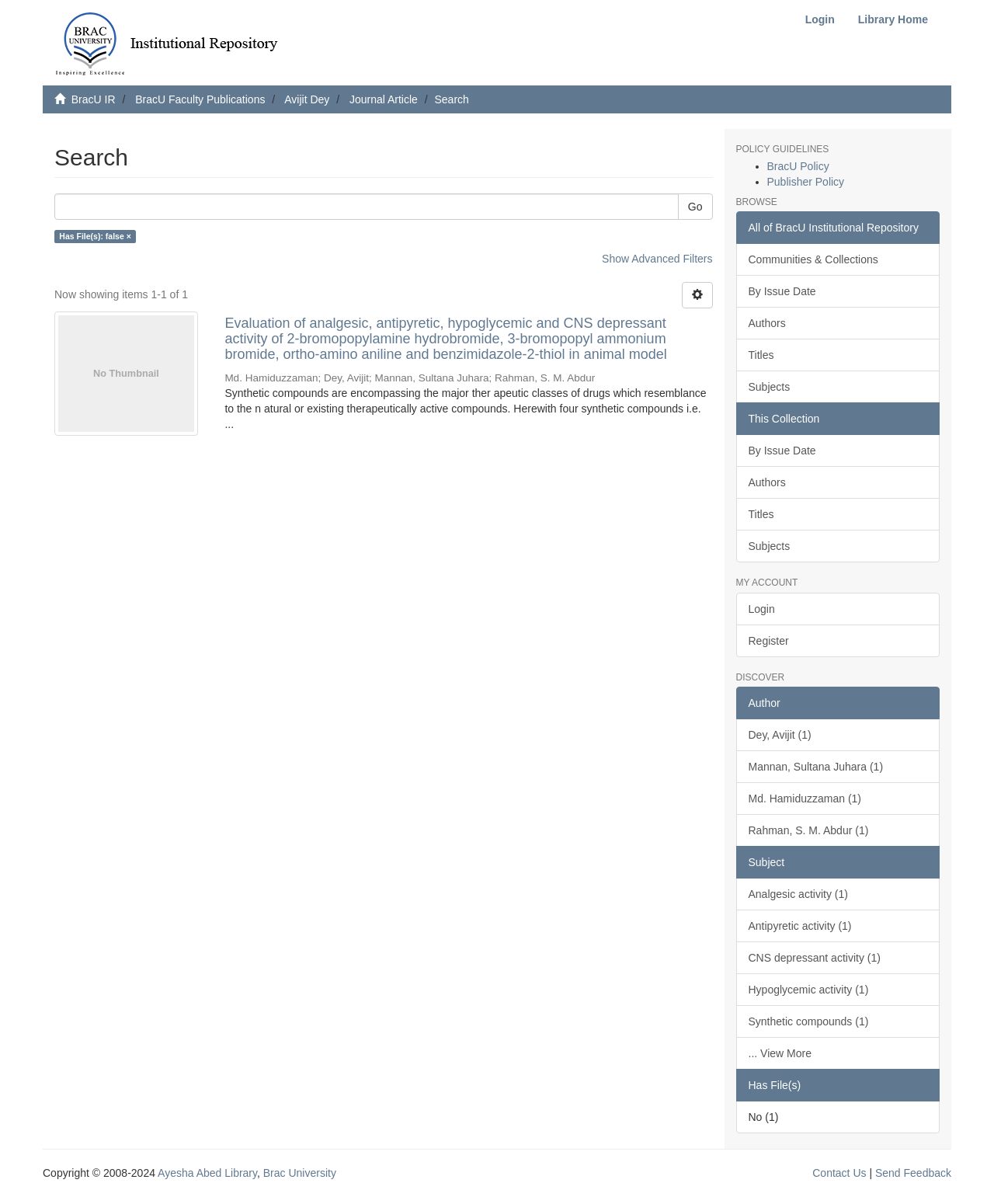Determine the bounding box coordinates of the clickable element necessary to fulfill the instruction: "Browse 'Communities & Collections'". Provide the coordinates as four float numbers within the 0 to 1 range, i.e., [left, top, right, bottom].

[0.74, 0.202, 0.945, 0.229]